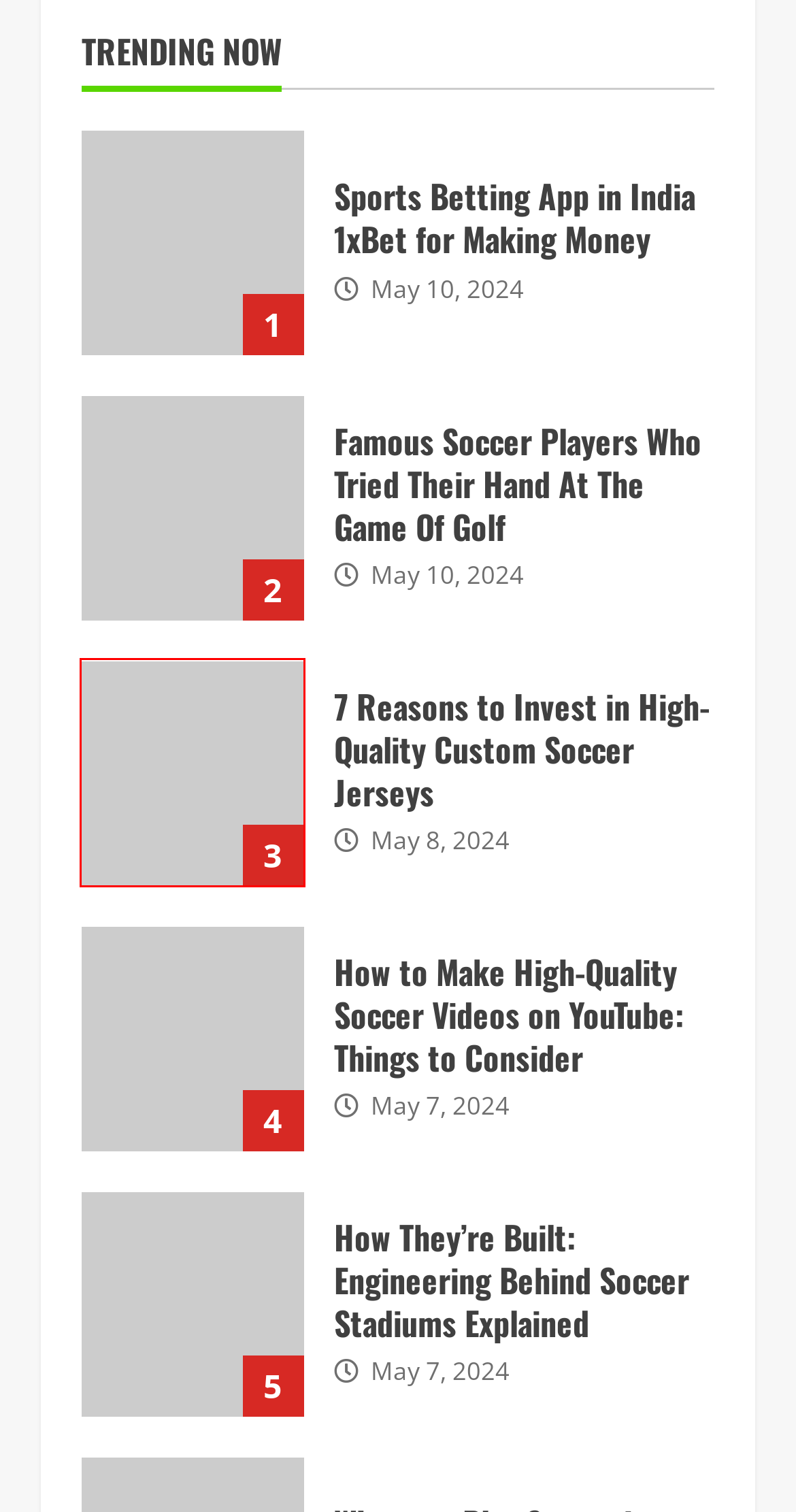A screenshot of a webpage is given with a red bounding box around a UI element. Choose the description that best matches the new webpage shown after clicking the element within the red bounding box. Here are the candidates:
A. How They're Built: Engineering Behind Soccer Stadiums Explained - Soccer Agency
B. 7 Reasons to Invest in High-Quality Custom Soccer Jerseys - Soccer Agency
C. Get Updates on the Baseball Gold Medal Game - Soccer Agency
D. Famous Soccer Players Who Tried Their Hand At The Game Of Golf - Soccer Agency
E. High School Basketball meets FIFA in this amazing new game - Soccer Agency
F. Sports Betting App in India 1xBet for Making Money - Soccer Agency
G. Common Basketball Injuries and Treatment - Soccer Agency
H. How to Make High-Quality Soccer Videos on YouTube: Things to Consider - Soccer Agency

B